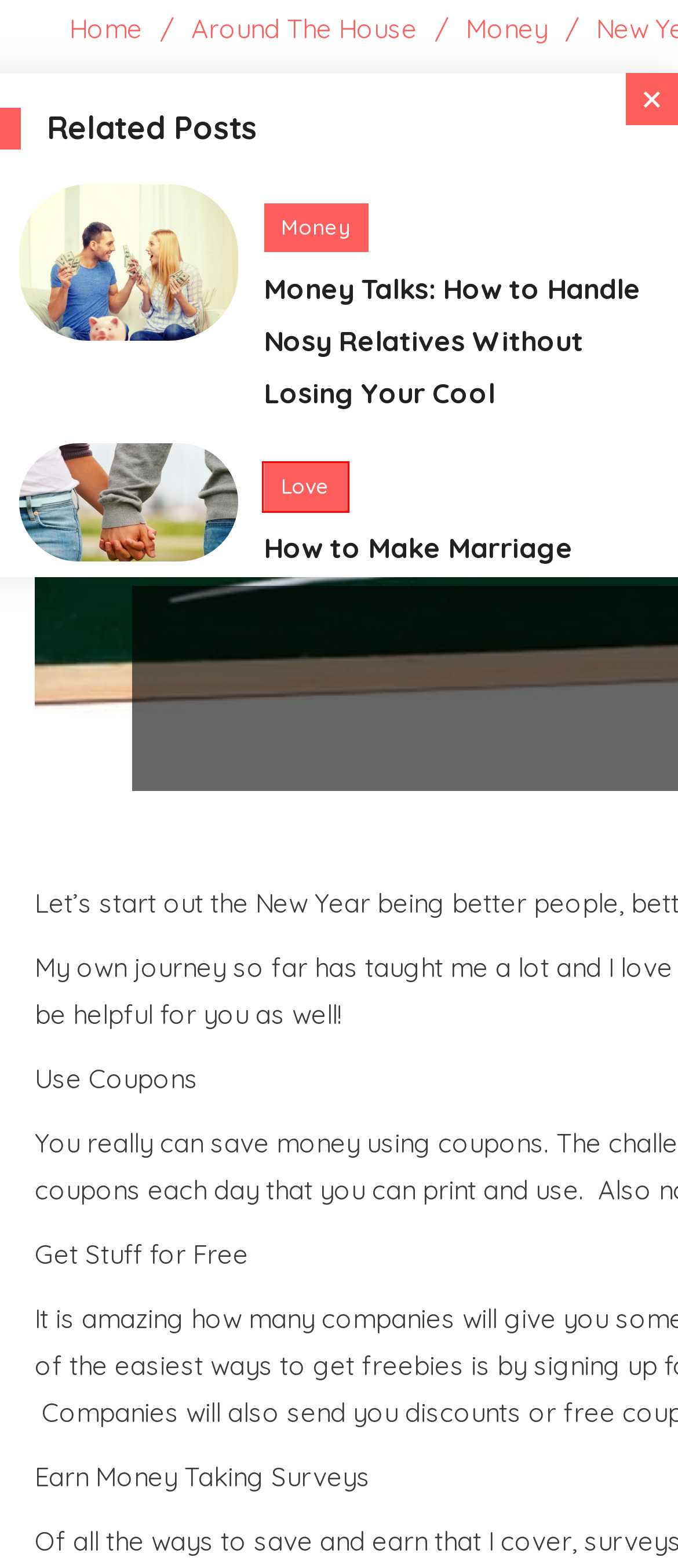You are provided a screenshot of a webpage featuring a red bounding box around a UI element. Choose the webpage description that most accurately represents the new webpage after clicking the element within the red bounding box. Here are the candidates:
A. How to Make Marriage Work After Separation
B. Money Archives - ModernMom
C. Is it Tacky to Include a Cashapp or Venmo Link on Your Child's Graduation Announcement?
D. Money Talks: How to Handle Nosy Relatives Without Losing Your Cool
E. Love Archives - ModernMom
F. Education Archives - ModernMom
G. Mother's Day Archives - ModernMom
H. Around The House Archives - ModernMom

E